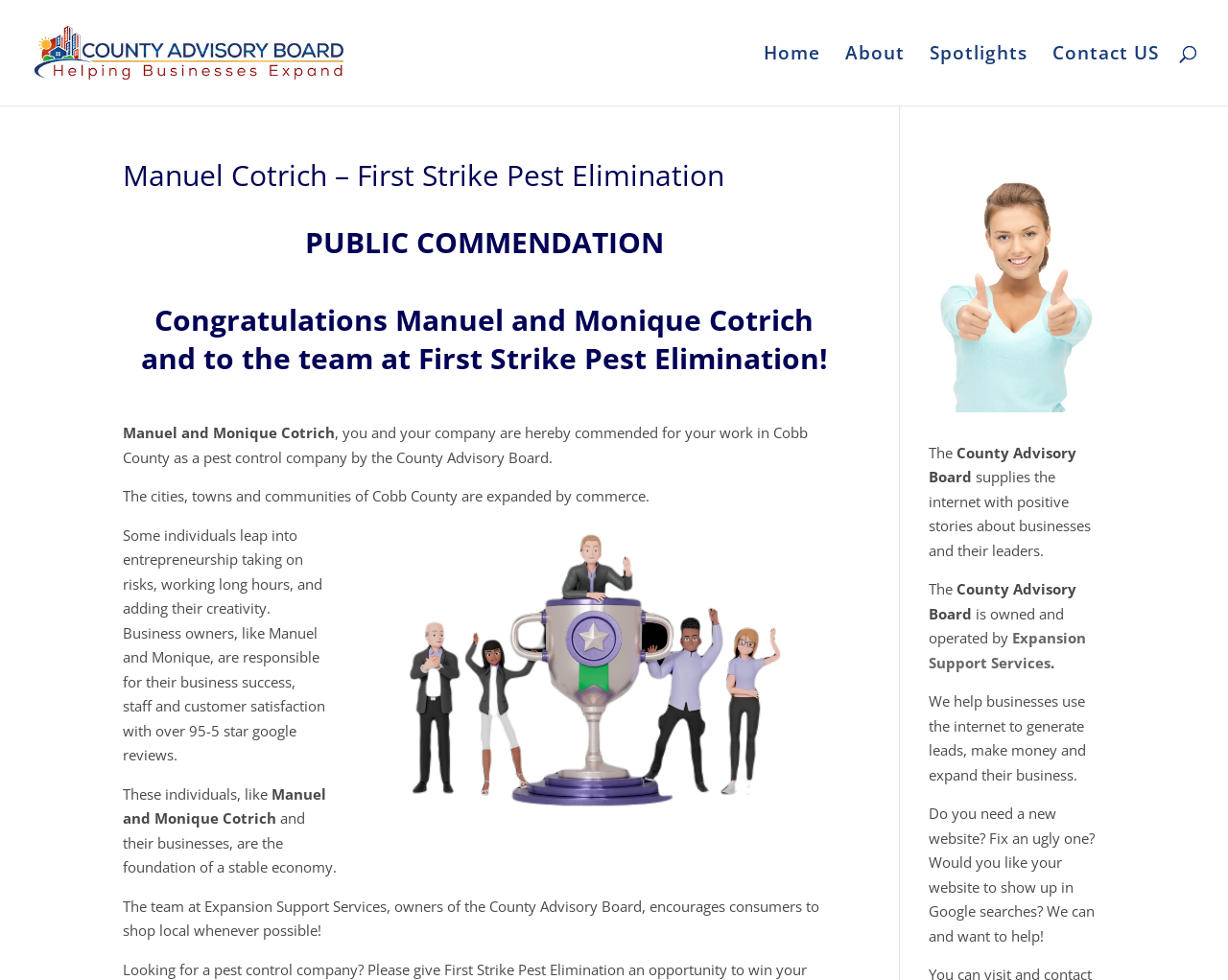Describe the webpage in detail, including text, images, and layout.

The webpage is about Manuel Cotrich, the owner of First Strike Pest Elimination, and his commendation from the County Advisory Board. At the top left, there is a link to the County Advisory Board, accompanied by an image with the same name. 

Below this, there is a navigation menu with links to "Home", "About", "Spotlights", and "Contact US", aligned horizontally across the top of the page. 

The main content of the page is divided into two sections. The left section contains a series of headings and paragraphs congratulating Manuel Cotrich and his team on their commendation. The headings include "Manuel Cotrich – First Strike Pest Elimination", "PUBLIC COMMENDATION", "Congratulations Manuel and Monique Cotrich", and "and to the team at First Strike Pest Elimination!". The paragraphs describe the commendation and praise Manuel and Monique's work in Cobb County as a pest control company. 

There is also an image of Manuel Cotrich and First Strike Pest Elimination in the left section, placed below the headings and paragraphs. 

The right section of the page contains information about the County Advisory Board. There is a figure with a link, followed by several paragraphs of text describing the board's purpose and services. The text includes the board's name, a description of its function, and an offer to help businesses with their online presence.